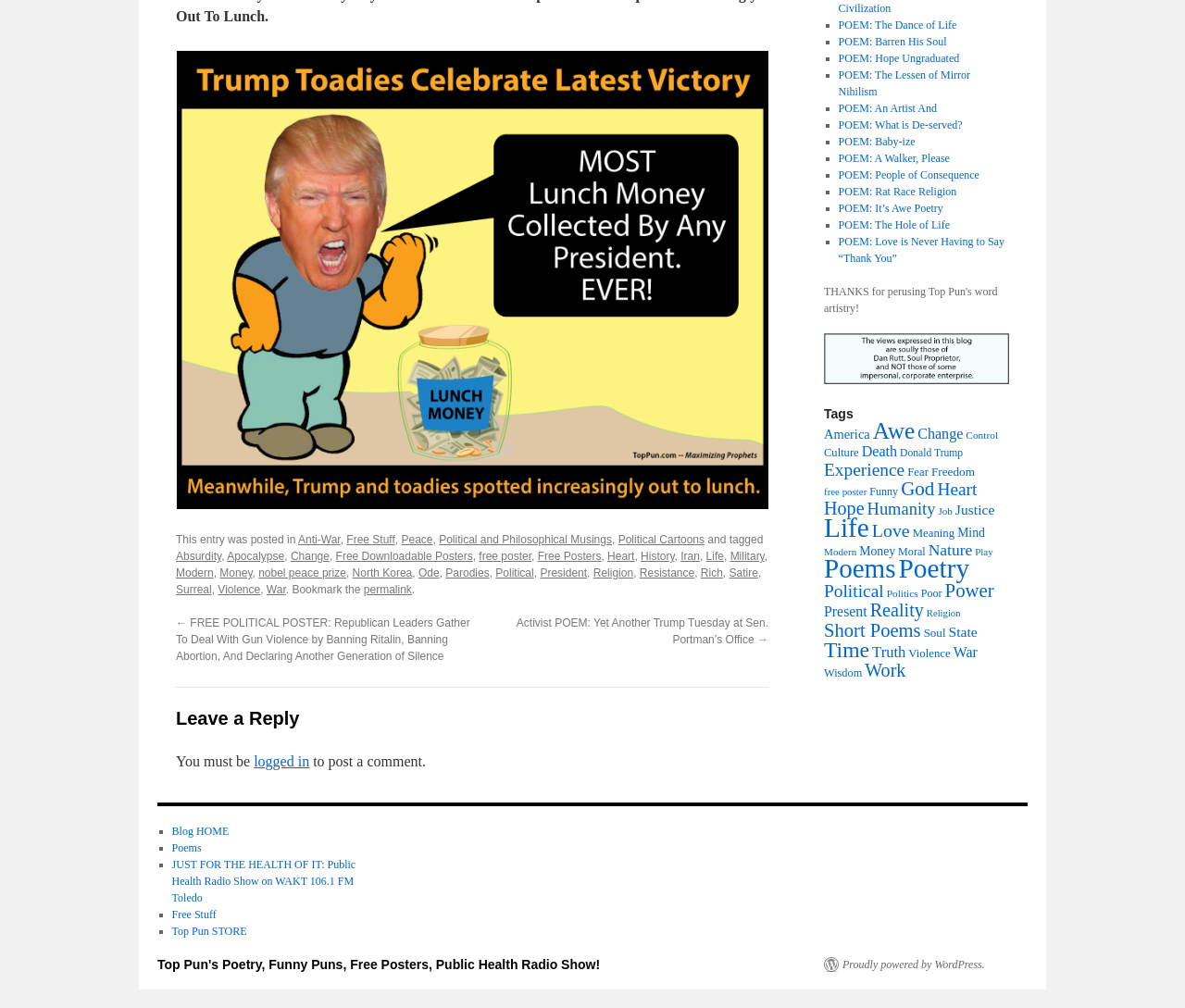Bounding box coordinates are to be given in the format (top-left x, top-left y, bottom-right x, bottom-right y). All values must be floating point numbers between 0 and 1. Provide the bounding box coordinate for the UI element described as: Facebook

None